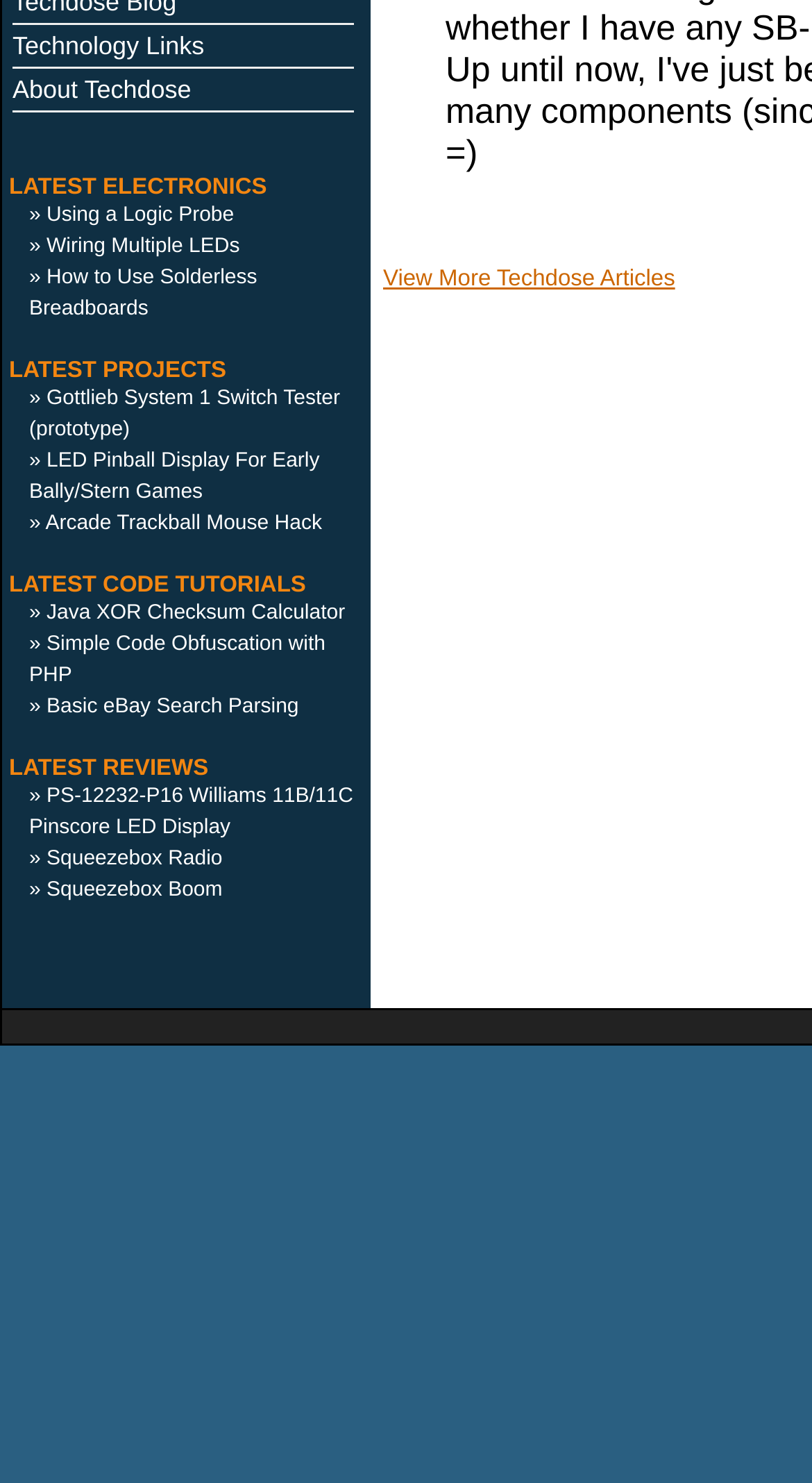Determine the bounding box coordinates of the UI element that matches the following description: "About Techdose". The coordinates should be four float numbers between 0 and 1 in the format [left, top, right, bottom].

[0.015, 0.051, 0.236, 0.07]